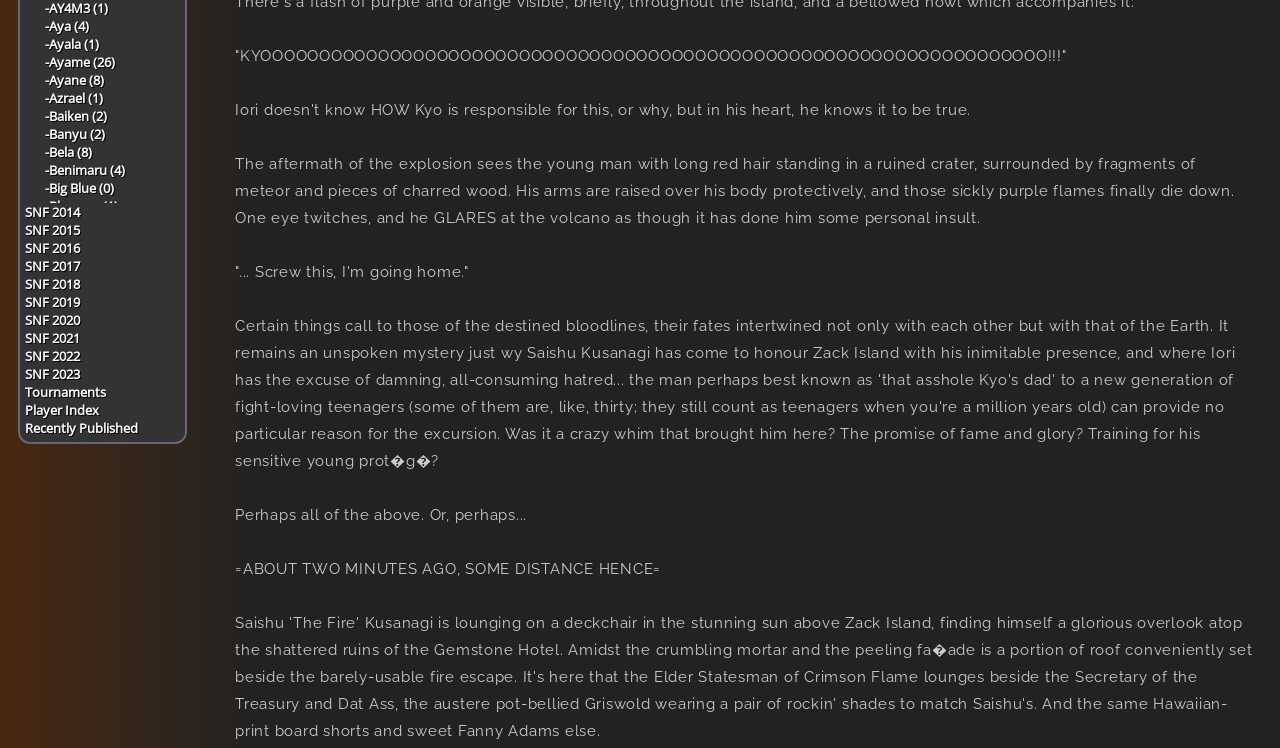Identify the bounding box of the UI component described as: "Uncategorized".

None